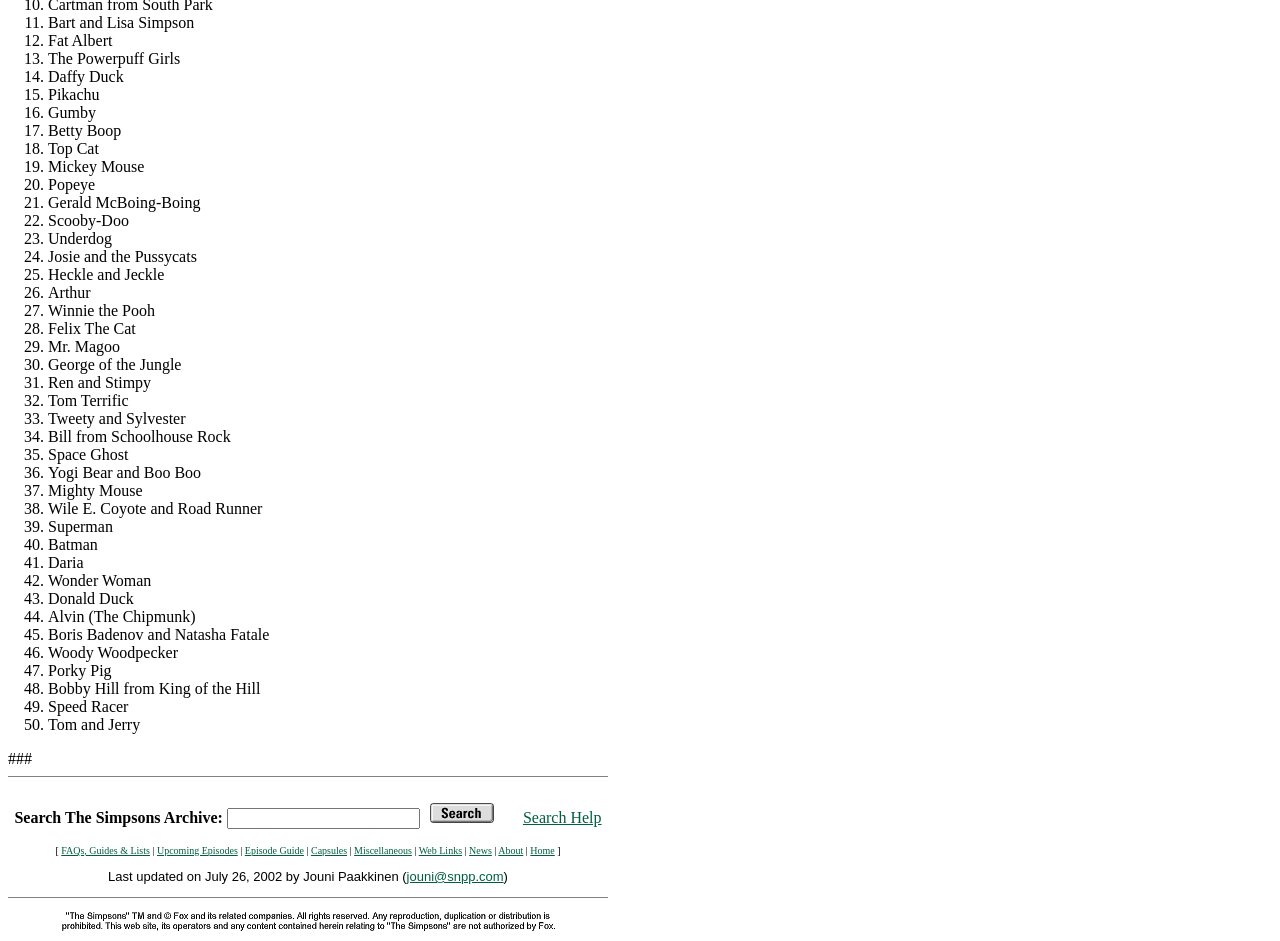Analyze the image and deliver a detailed answer to the question: What is the cartoon character listed at position 25?

The list marker '25.' is followed by the static text 'Josie and the Pussycats', indicating that they are the cartoon character listed at position 25.